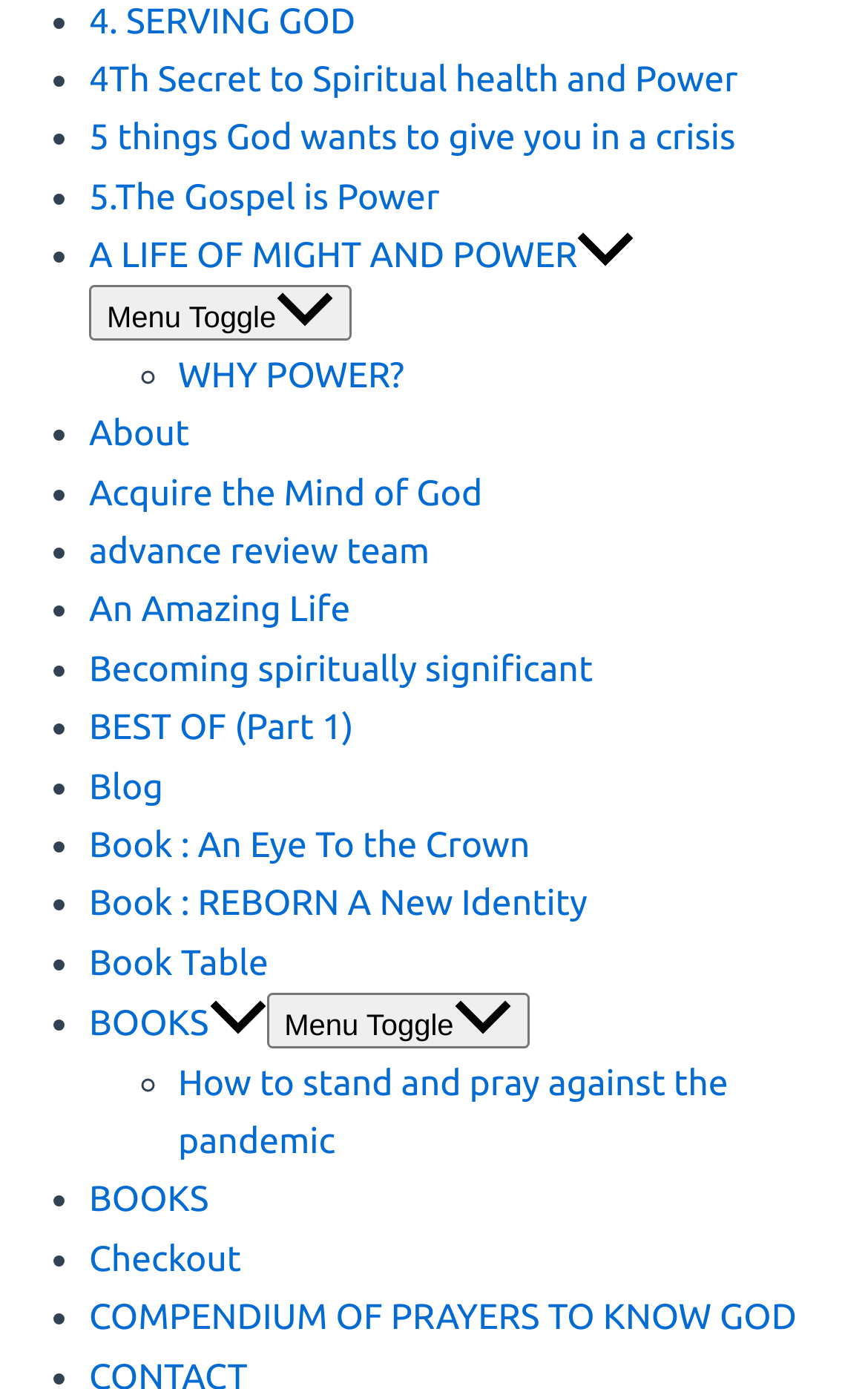What is the purpose of the button with the image of a menu?
Give a one-word or short phrase answer based on the image.

Menu Toggle